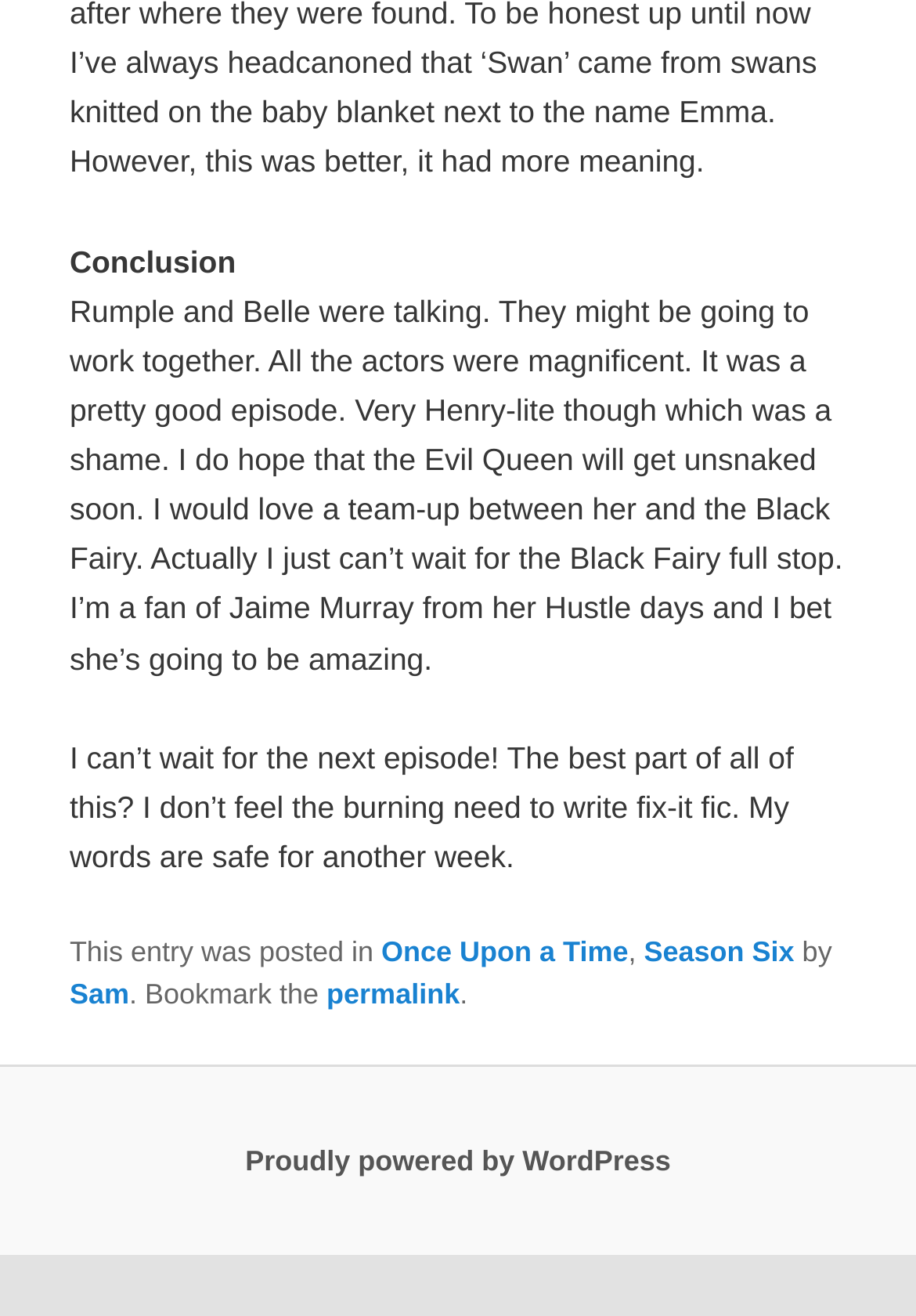Please provide a comprehensive answer to the question below using the information from the image: How many links are there in the footer section?

The number of links in the footer section can be determined by counting the links in the footer section. There are four links: 'Once Upon a Time', 'Season Six', 'Sam', and 'permalink'.